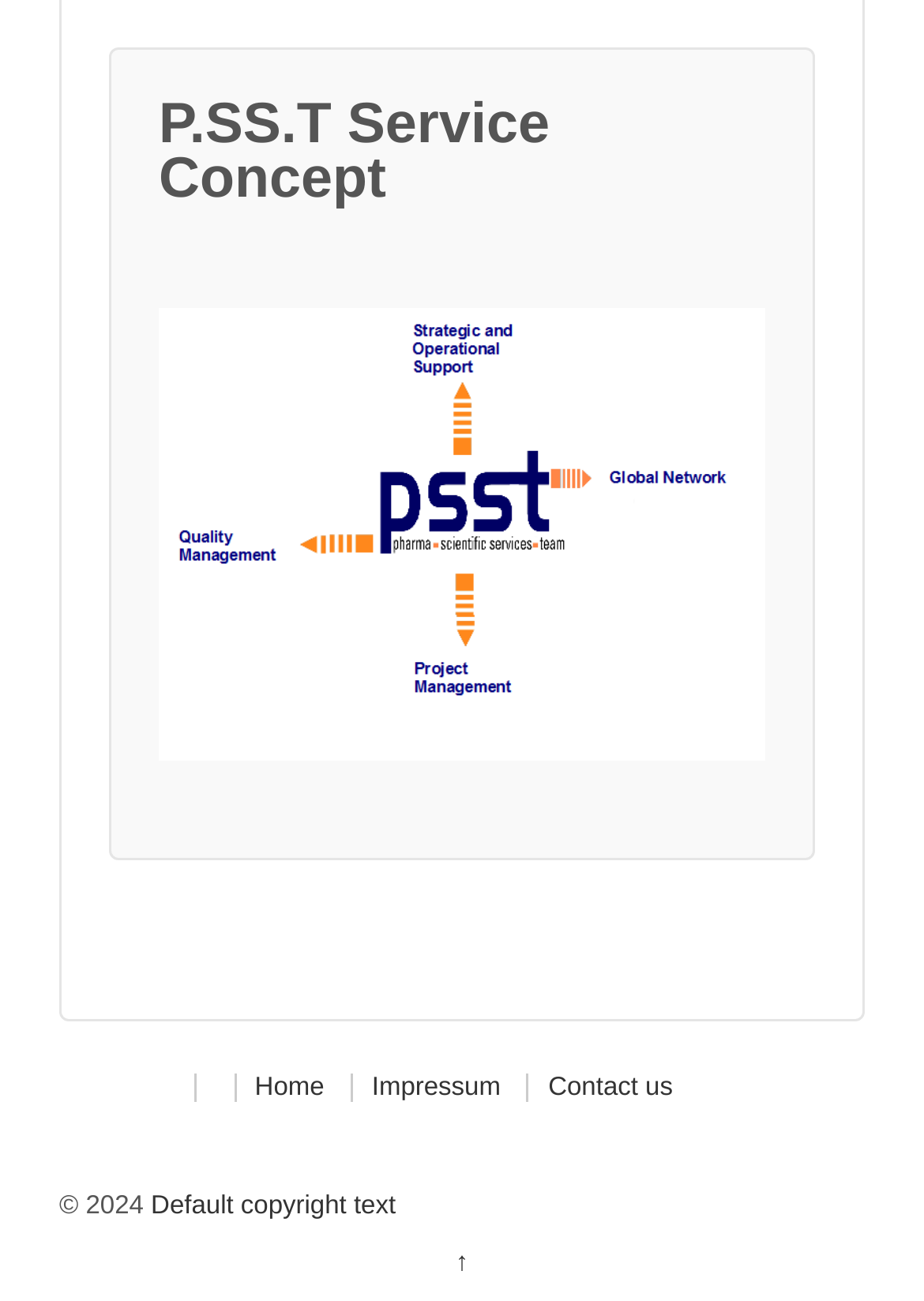Locate the bounding box of the UI element described in the following text: "parent_node: Home".

[0.209, 0.825, 0.253, 0.847]